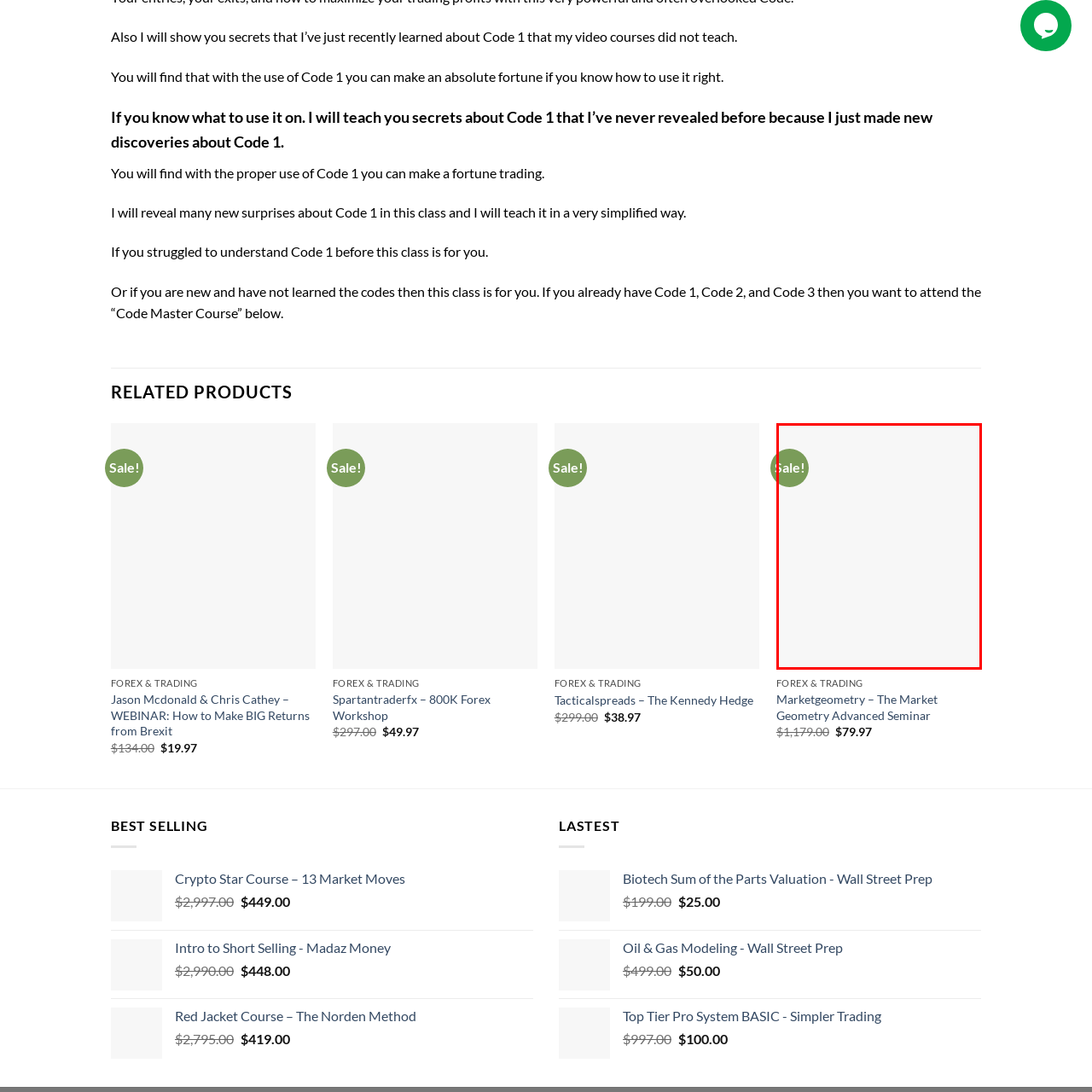Provide a thorough description of the scene depicted within the red bounding box.

The image prominently features a vibrant green circular badge with the text "Sale!" displayed in a playful white font. This attention-grabbing badge is typically used to highlight special offers or discounts on products. Its design is eye-catching, drawing potential customers' attention to the promotional nature of the associated product. The badge likely appears on a webpage that promotes various online courses and webinars related to trading and finance, enticing users to learn more about the discounted offerings available.